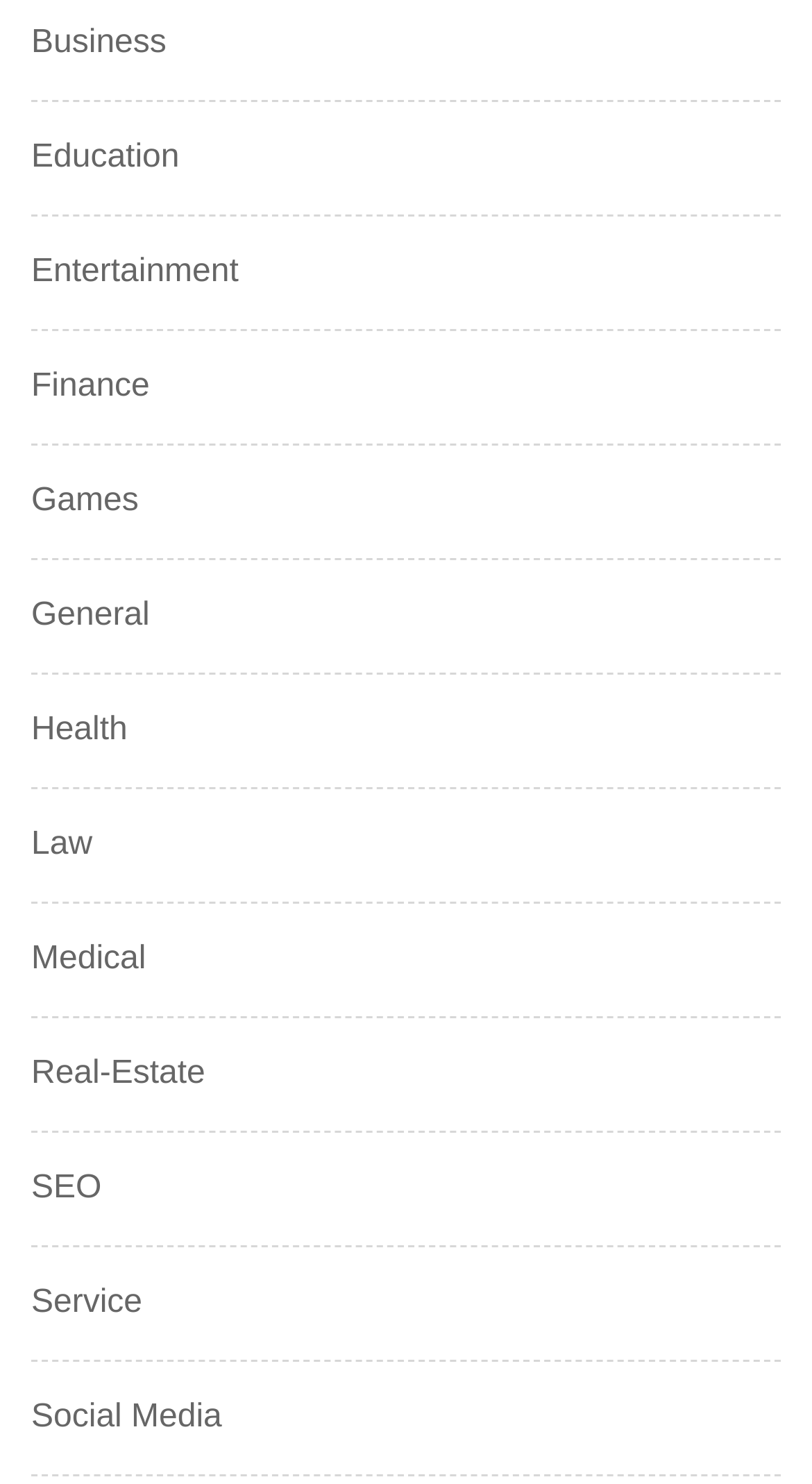Locate the bounding box coordinates of the segment that needs to be clicked to meet this instruction: "Explore Social Media".

[0.038, 0.938, 0.273, 0.972]